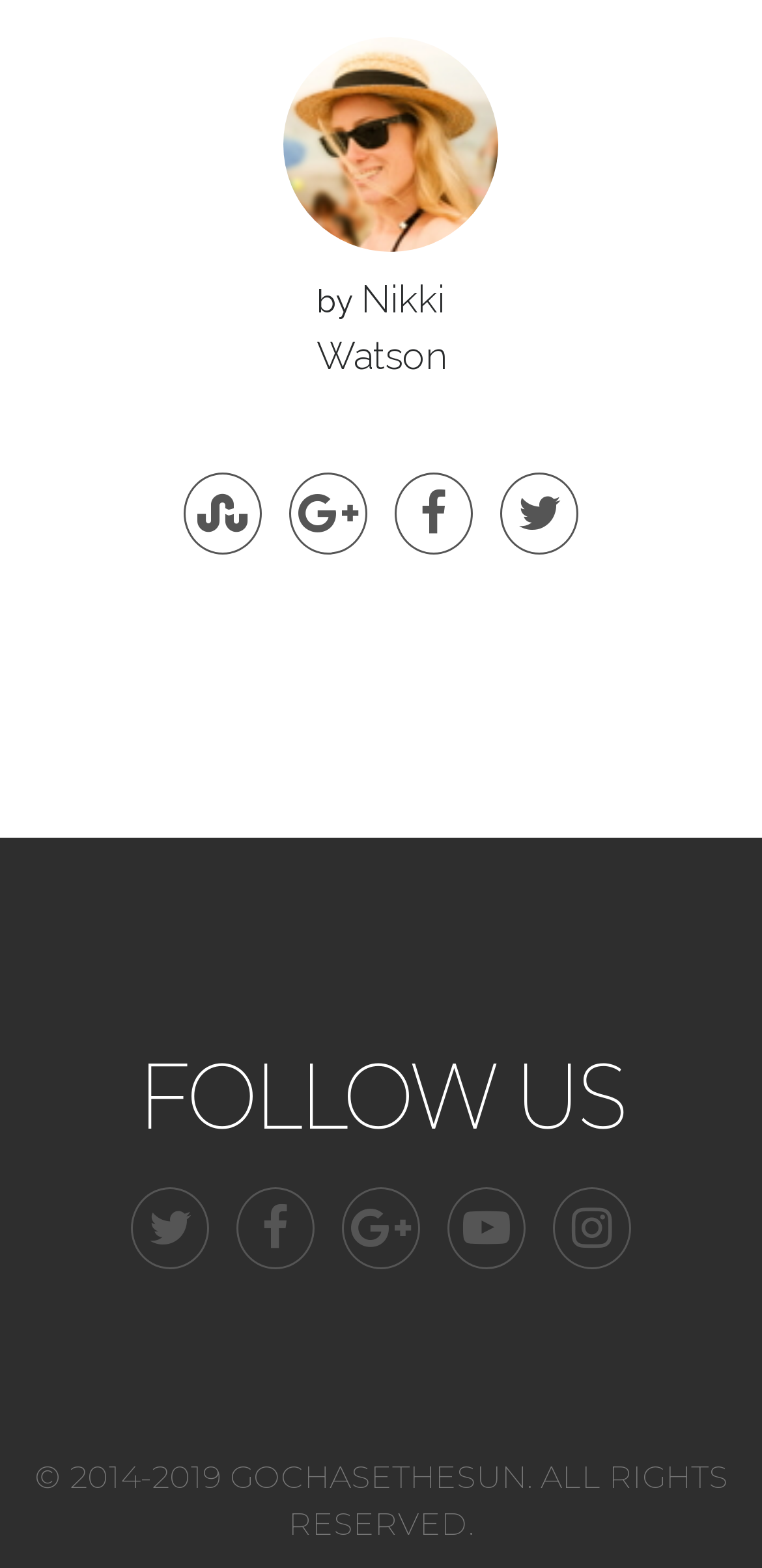Bounding box coordinates are specified in the format (top-left x, top-left y, bottom-right x, bottom-right y). All values are floating point numbers bounded between 0 and 1. Please provide the bounding box coordinate of the region this sentence describes: title="Twitter"

[0.159, 0.778, 0.287, 0.801]